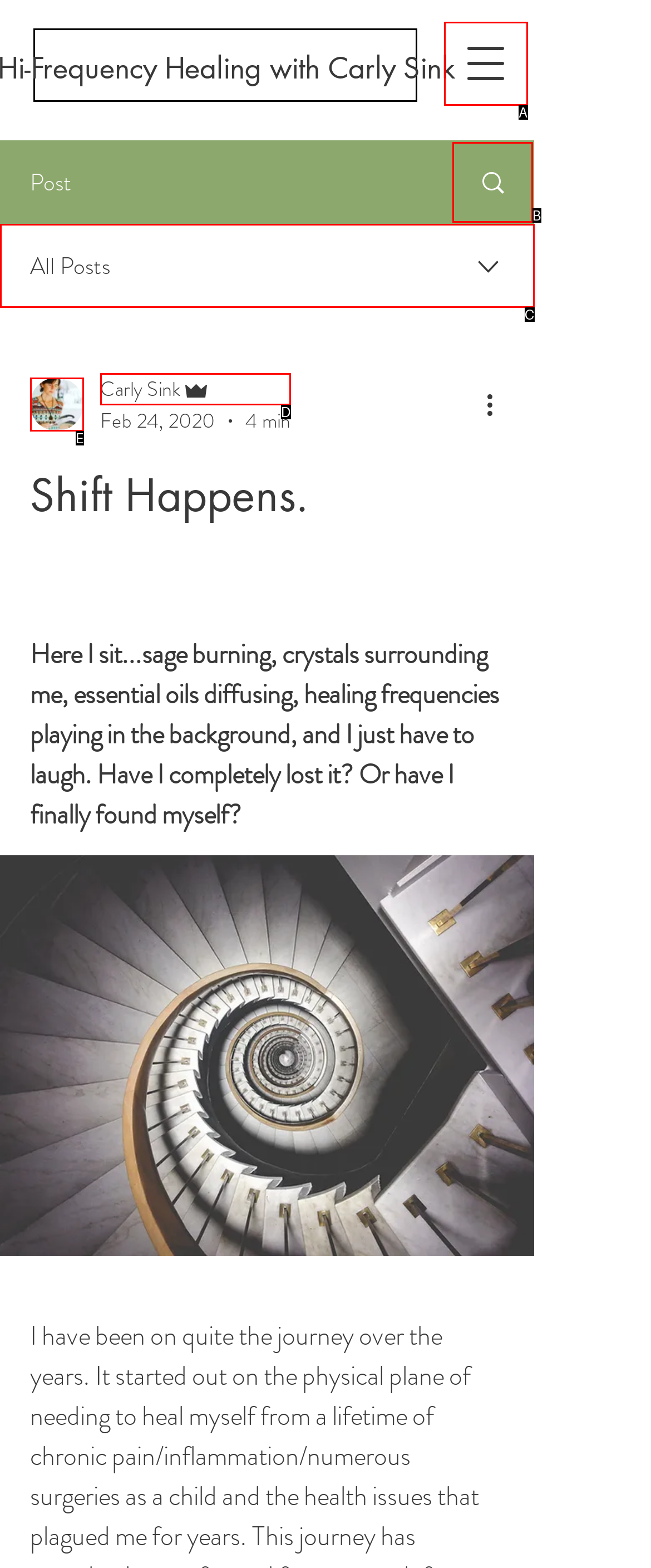From the provided options, which letter corresponds to the element described as: parent_node: Carly Sink
Answer with the letter only.

E